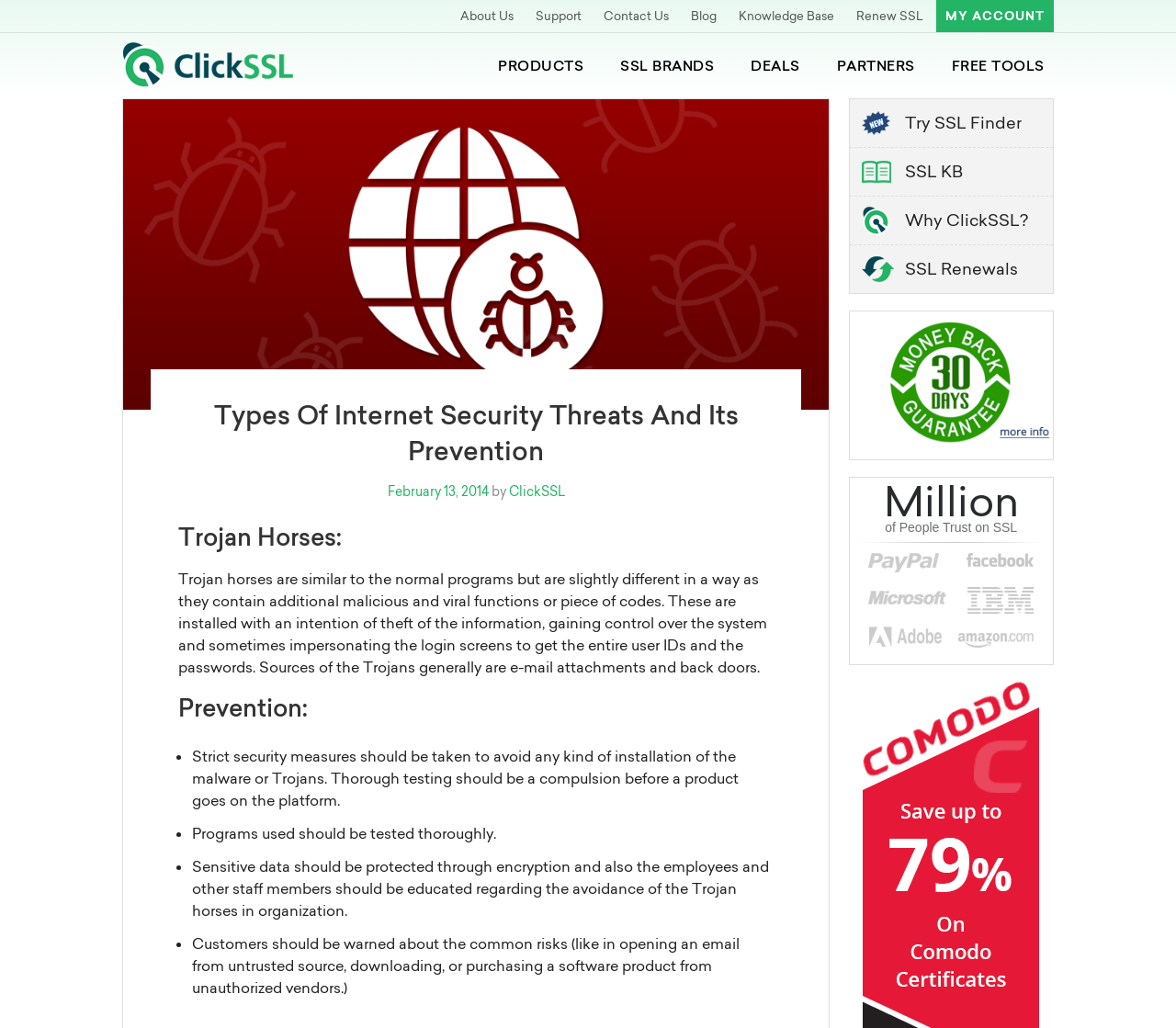Please specify the bounding box coordinates for the clickable region that will help you carry out the instruction: "Click on About Us".

[0.383, 0.008, 0.444, 0.022]